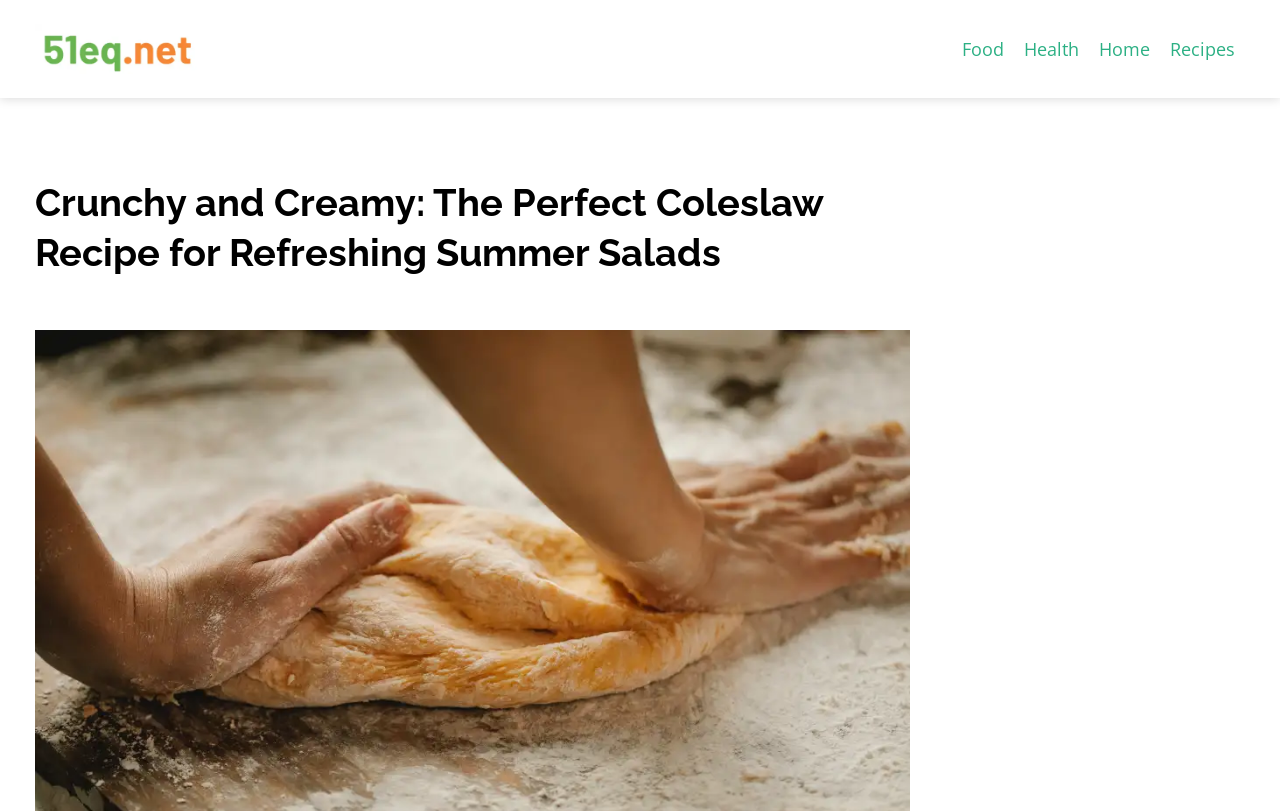Explain the webpage in detail.

The webpage is about a recipe for coleslaw, a refreshing and crunchy salad. At the top left corner, there is a link to "51eq.net" accompanied by a small image. Below this, there is a main heading that reads "Crunchy and Creamy: The Perfect Coleslaw Recipe for Refreshing Summer Salads". 

On the top right side, there are four links: "Food", "Health", "Home", and "Recipes", arranged horizontally in that order. 

The main content of the webpage is focused on providing a step-by-step guide to creating the perfect coleslaw recipe, with vibrant ingredients and delicious dressing options. The webpage also allows users to customize and pair the recipe with other dishes.